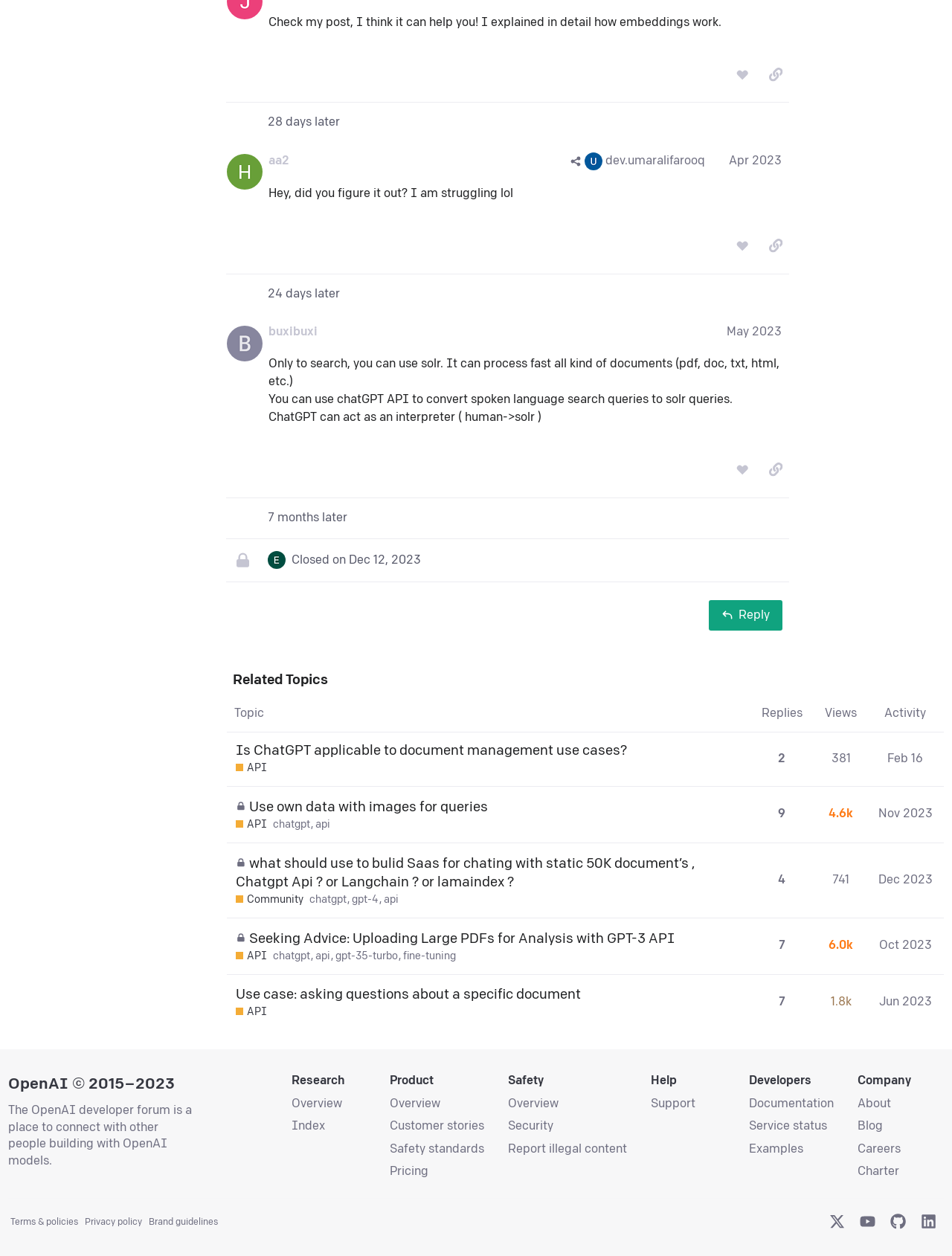Find the bounding box coordinates for the element that must be clicked to complete the instruction: "reply". The coordinates should be four float numbers between 0 and 1, indicated as [left, top, right, bottom].

[0.745, 0.478, 0.822, 0.502]